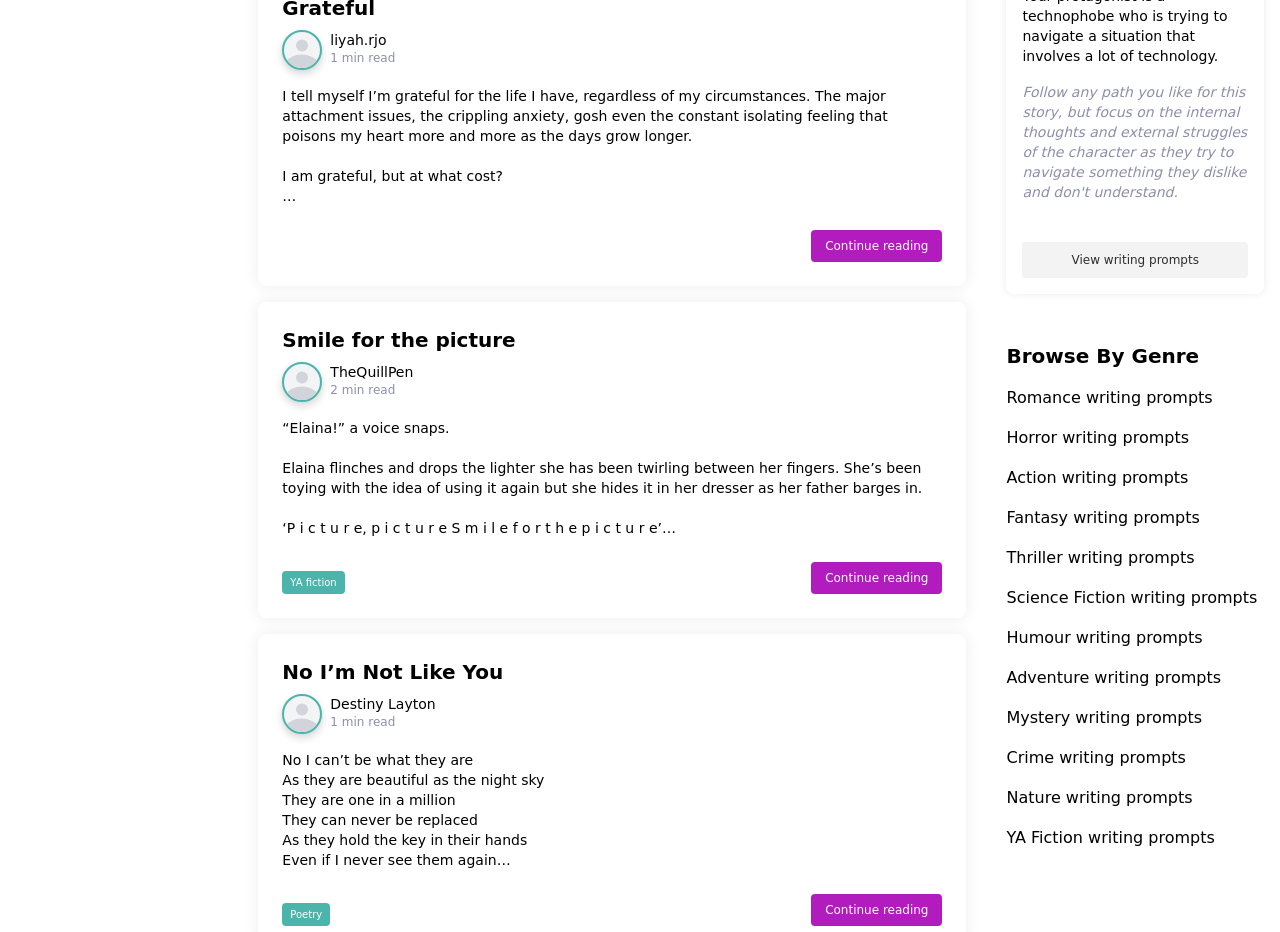How many writing prompts are displayed on the webpage?
Refer to the screenshot and answer in one word or phrase.

5